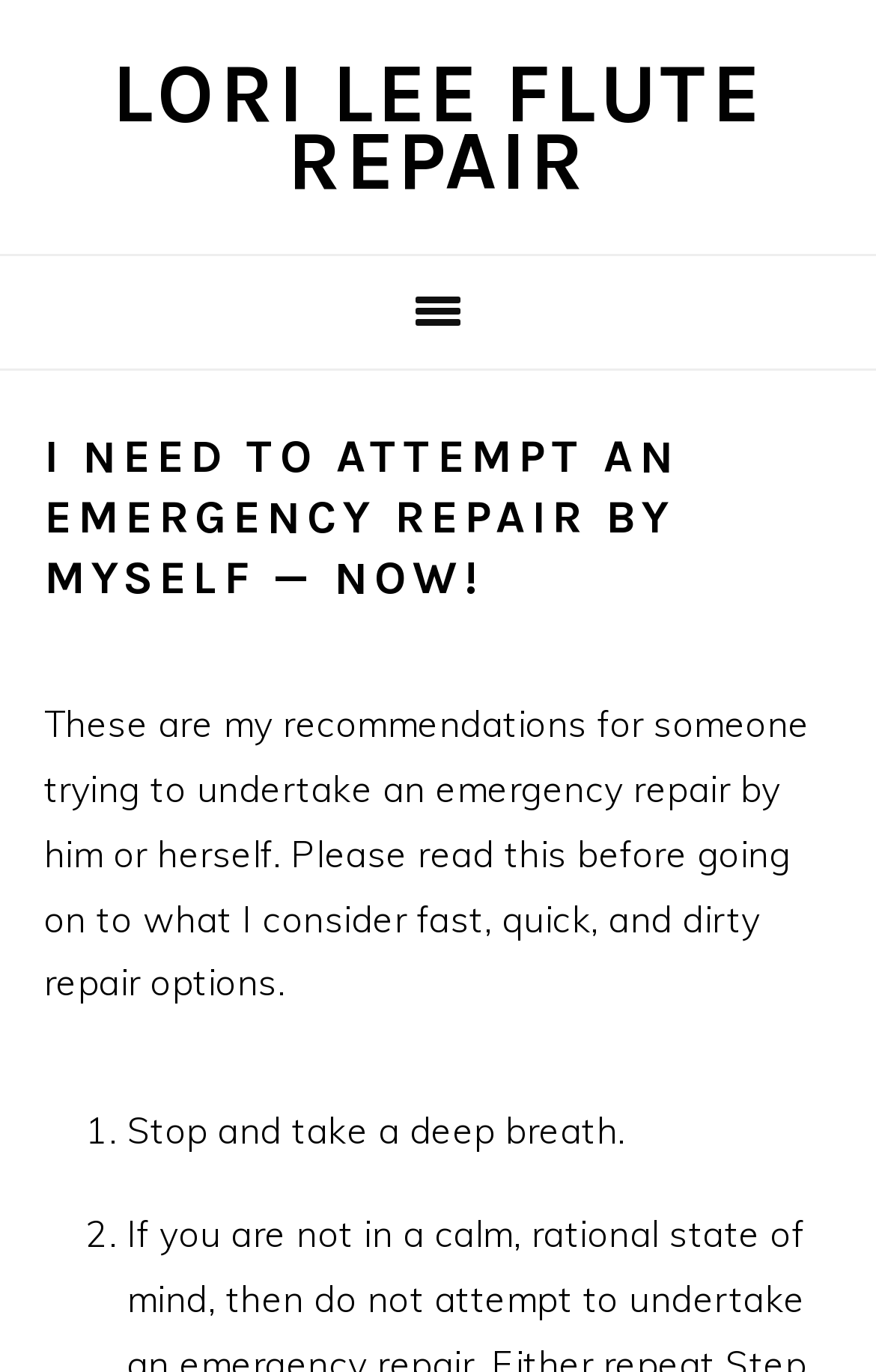Locate the heading on the webpage and return its text.

I NEED TO ATTEMPT AN EMERGENCY REPAIR BY MYSELF — NOW!